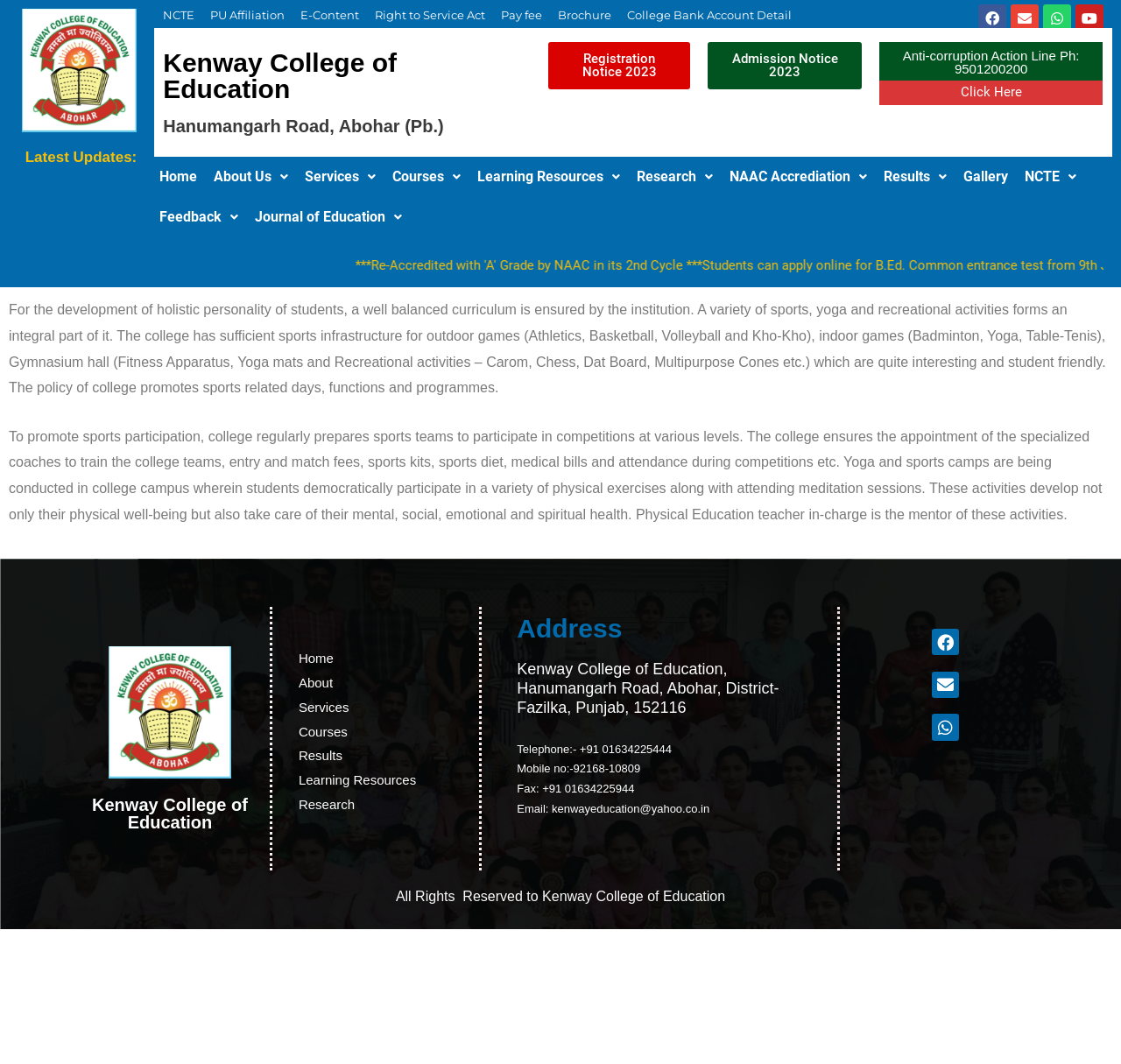What is the contact information of the college?
Refer to the image and give a detailed answer to the query.

The contact information of the college is provided at the bottom of the webpage, which includes the address, telephone number, mobile number, fax number, and email address, allowing users to get in touch with the college.